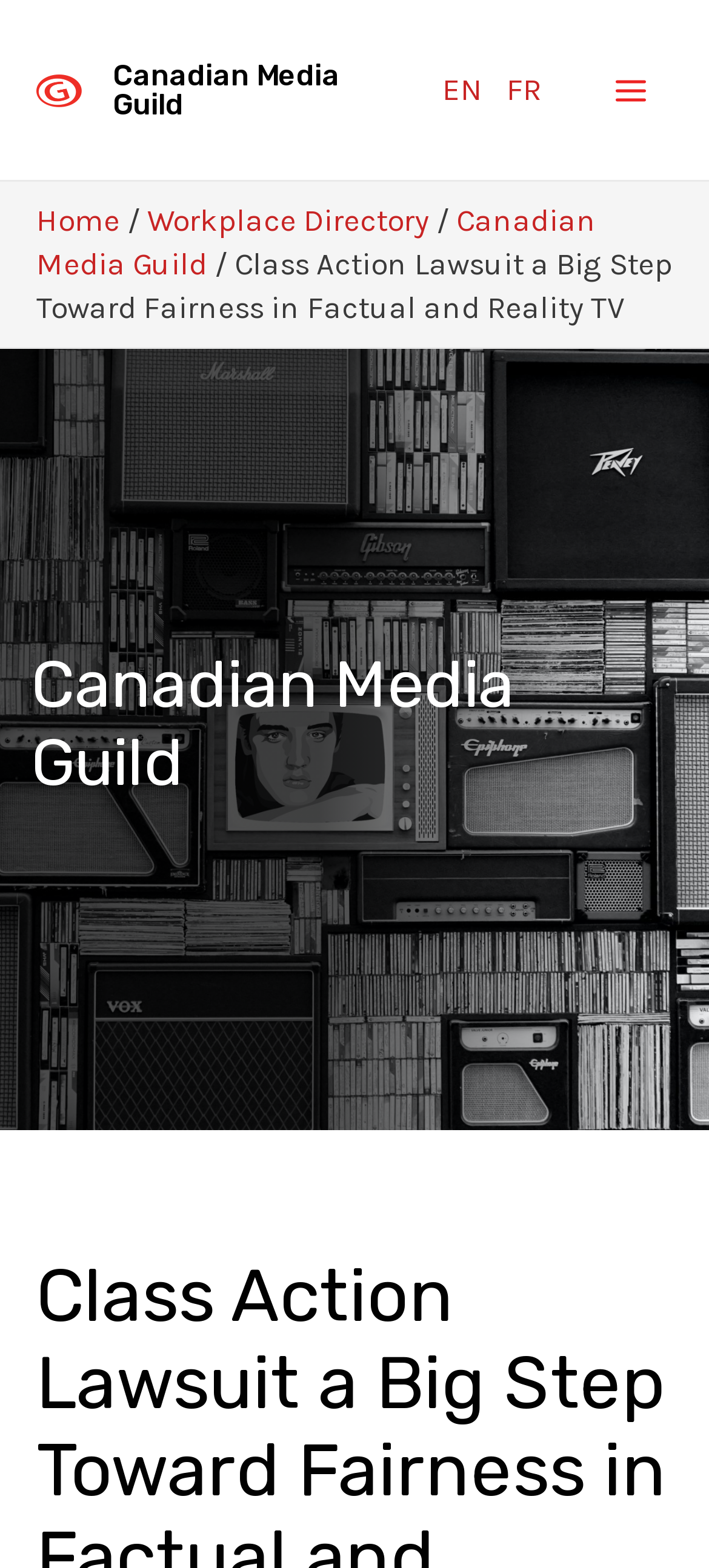Identify the coordinates of the bounding box for the element that must be clicked to accomplish the instruction: "read the article by Daniel Jo".

None